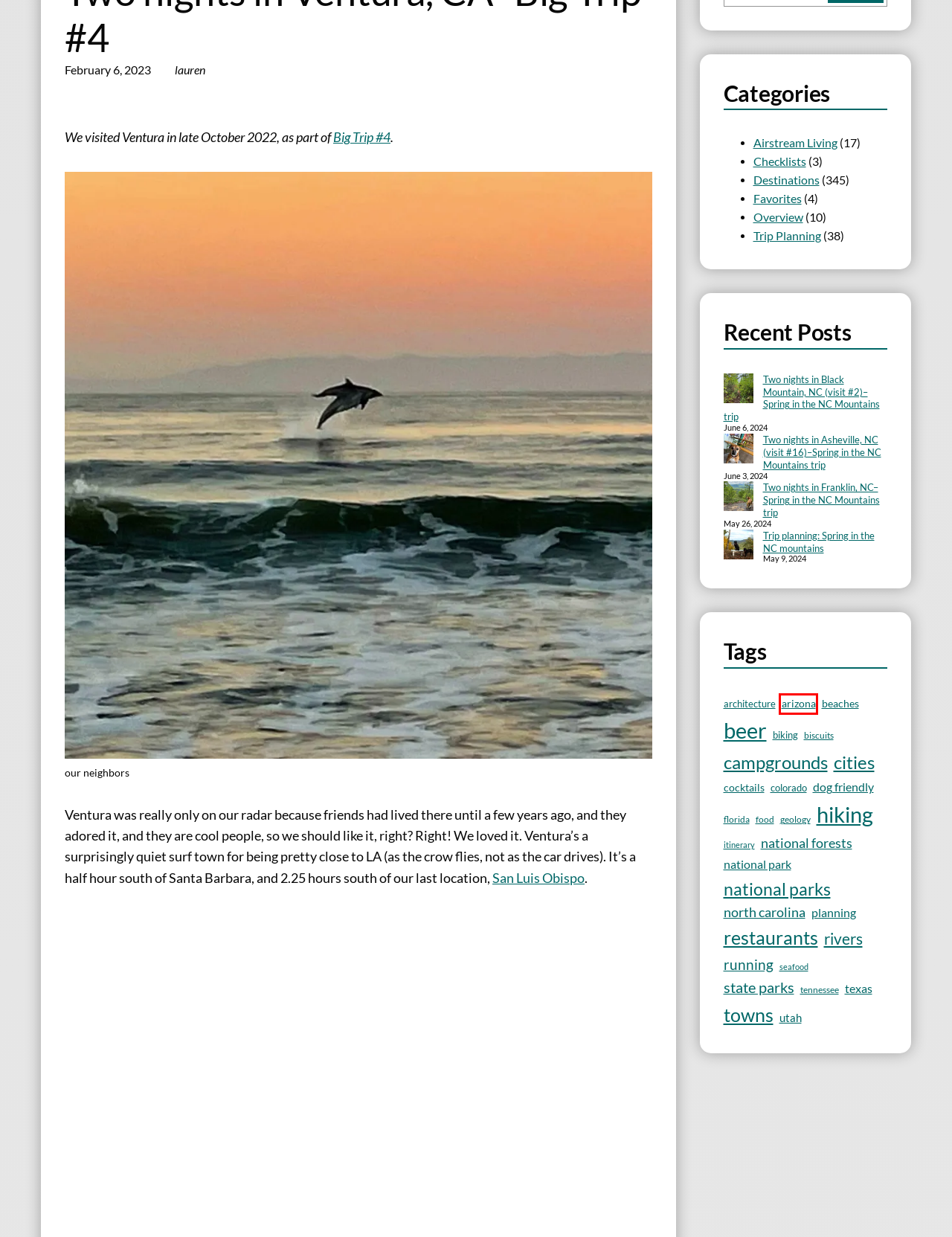Examine the screenshot of a webpage with a red rectangle bounding box. Select the most accurate webpage description that matches the new webpage after clicking the element within the bounding box. Here are the candidates:
A. Trip Planning – AirstreamDog
B. arizona – AirstreamDog
C. beer – AirstreamDog
D. Trip planning: Big Trip #4 – Fall in the Northern Rockies, take 2 – AirstreamDog
E. biking – AirstreamDog
F. architecture – AirstreamDog
G. north carolina – AirstreamDog
H. itinerary – AirstreamDog

B